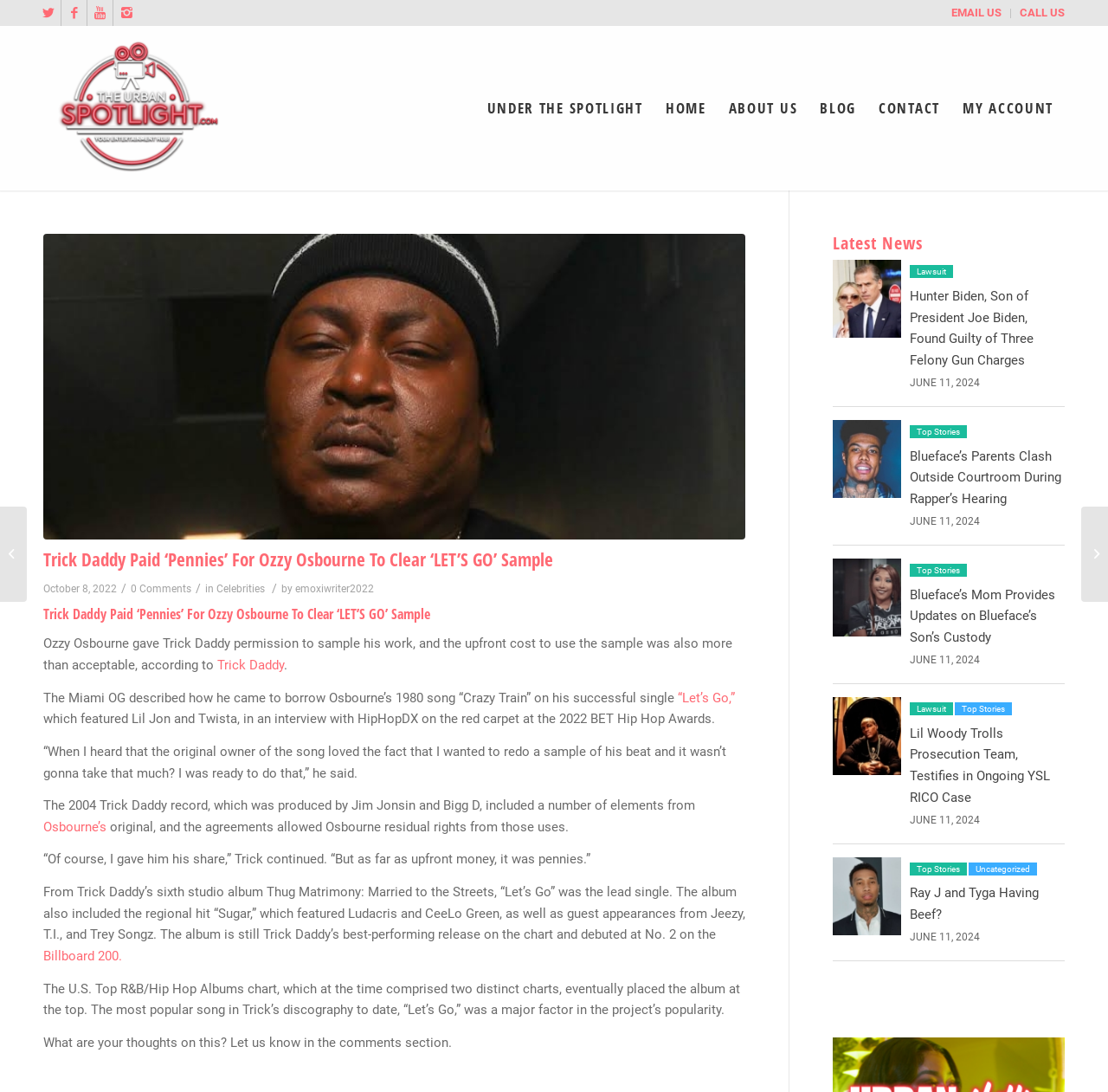Determine the bounding box coordinates for the UI element matching this description: "0 Comments".

[0.118, 0.534, 0.173, 0.545]